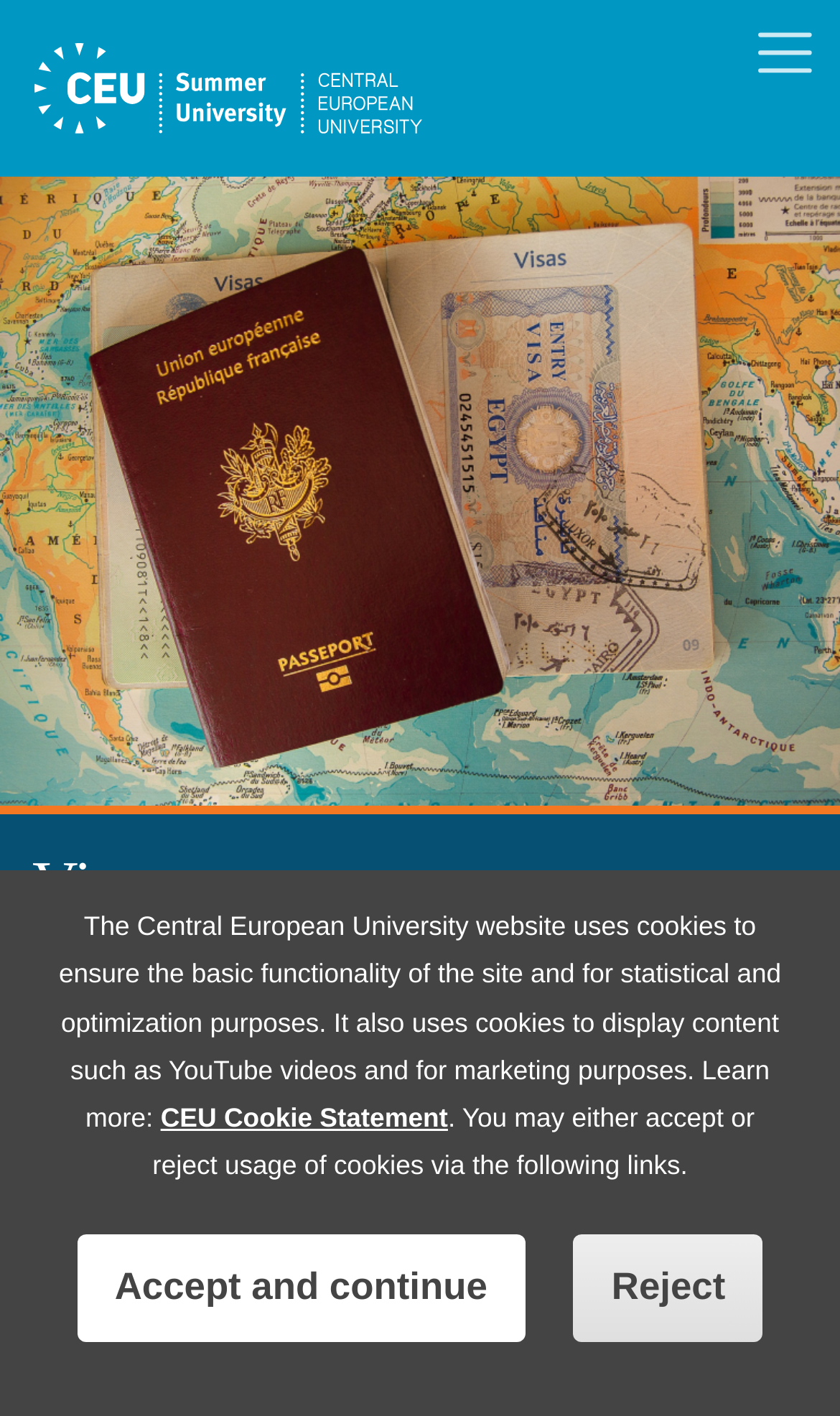Reply to the question with a single word or phrase:
What is the logo of CEU Summer University?

CEU Summer University logo